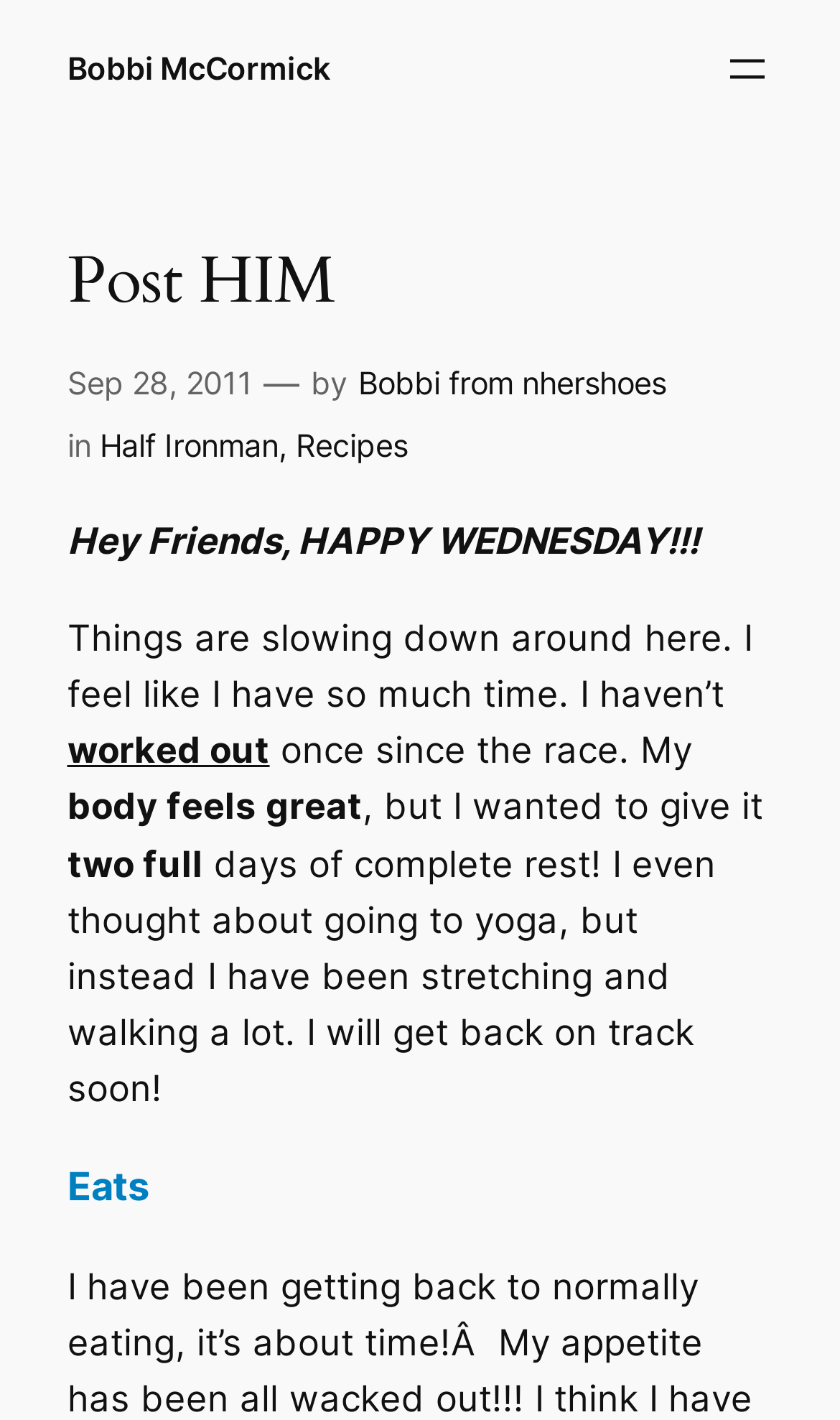Generate a comprehensive description of the webpage.

This webpage is about a blog post titled "Post HIM – Bobbi McCormick". At the top left, there is a link to the author's name "Bobbi McCormick". On the top right, there is a button to open a menu. Below the title, there is a heading "Post HIM" followed by a timestamp "Sep 28, 2011". The author's name "Bobbi from nhershoes" is mentioned again, along with the categories "Half Ironman" and "Recipes".

The main content of the blog post starts with a greeting "Hey Friends, HAPPY WEDNESDAY!!!" followed by a series of paragraphs. The author talks about having a lot of free time and not working out much since a race. They mention that their body feels great, but they wanted to take a break and have been stretching and walking instead. The author also mentions that they will get back on track soon.

At the bottom of the page, there is a section titled "Eats", but it does not contain any specific content.